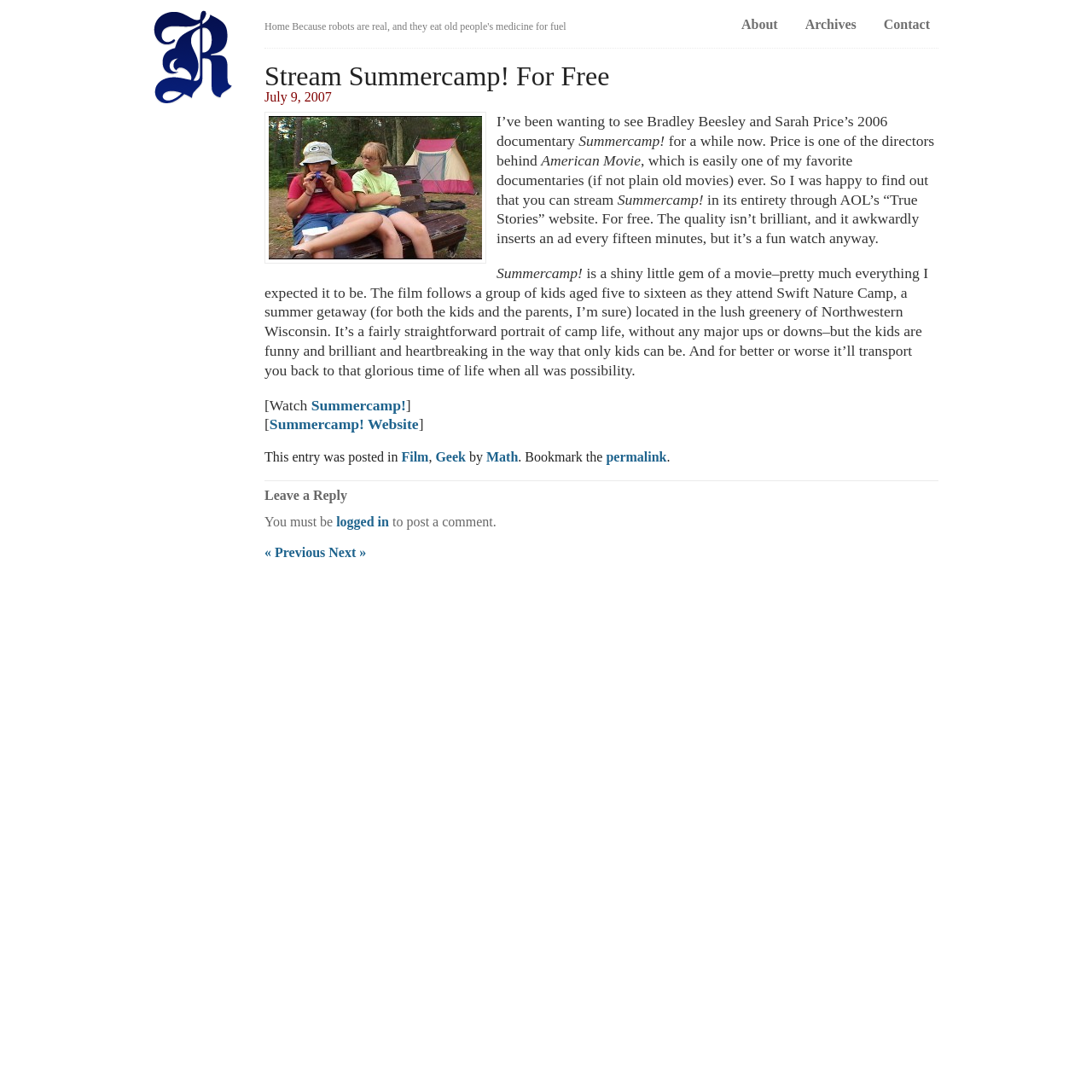What is the name of the documentary being discussed?
Using the image as a reference, answer the question in detail.

The article is discussing a documentary called 'Summercamp!' which is available to stream for free. The title of the documentary is mentioned in the heading and throughout the article.